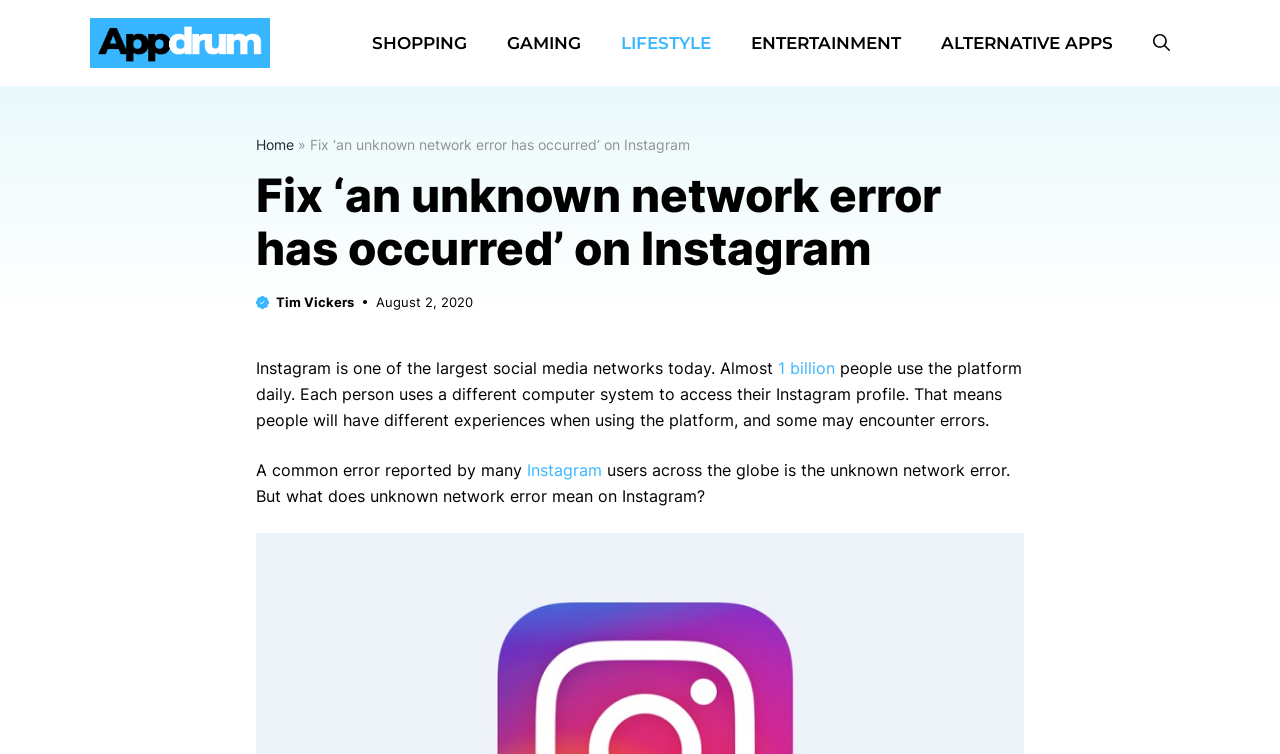Reply to the question below using a single word or brief phrase:
Who wrote the article?

Tim Vickers